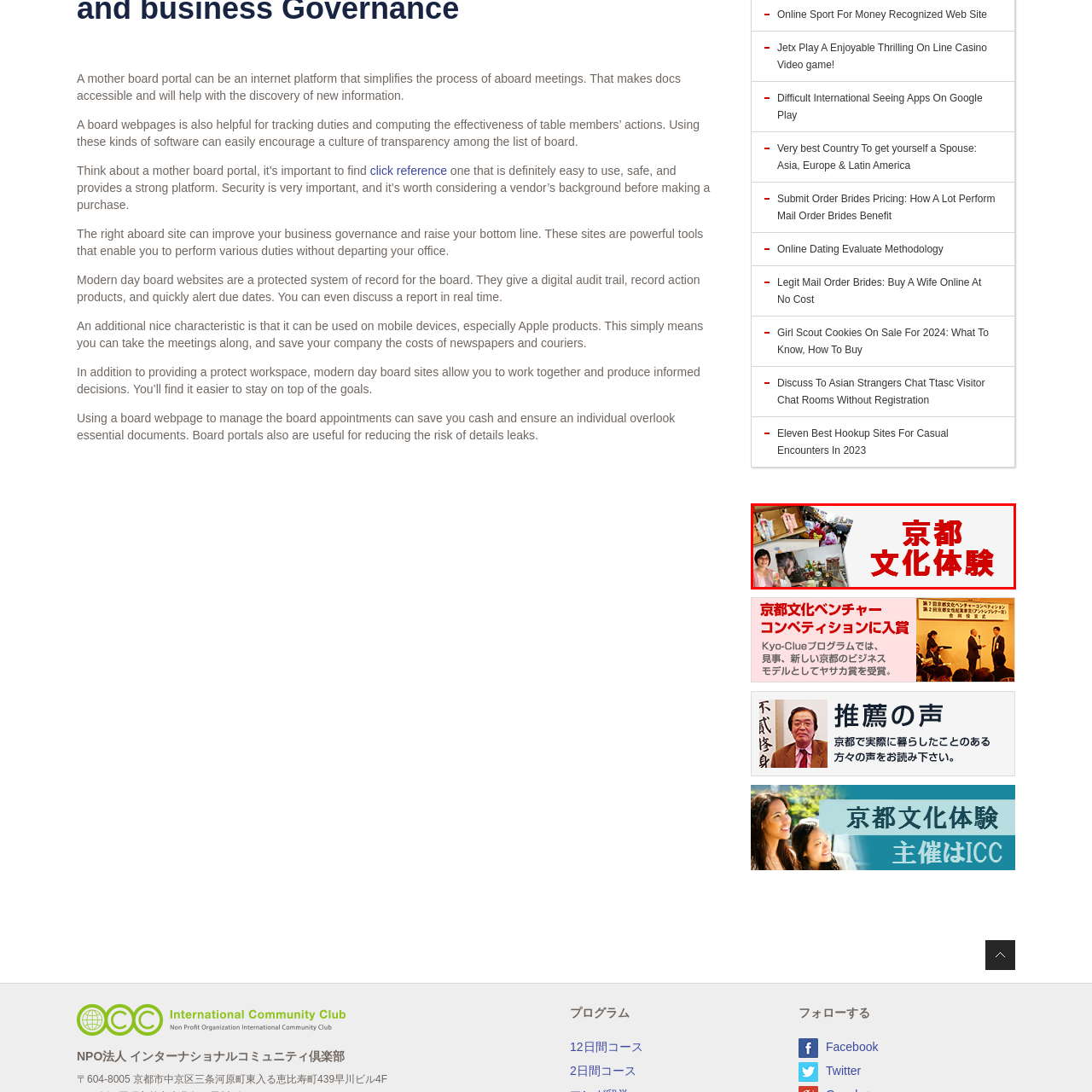Generate a detailed caption for the image contained in the red outlined area.

The image prominently features the text "京都文化体験," which translates to "Kyoto Cultural Experience." This indicates a focus on cultural activities or experiences that one can engage in while visiting Kyoto, Japan. Surrounding the text, there appears to be a collage of various scenes and items that likely represent the rich cultural heritage of Kyoto, showcasing traditional crafts, local foods, and interactions that visitors may have. This could promote opportunities to immerse oneself in Kyoto's unique traditions and activities, appealing to tourists interested in experiencing the local culture firsthand. The layout suggests a vibrant and engaging approach to cultural exploration in this historic city.